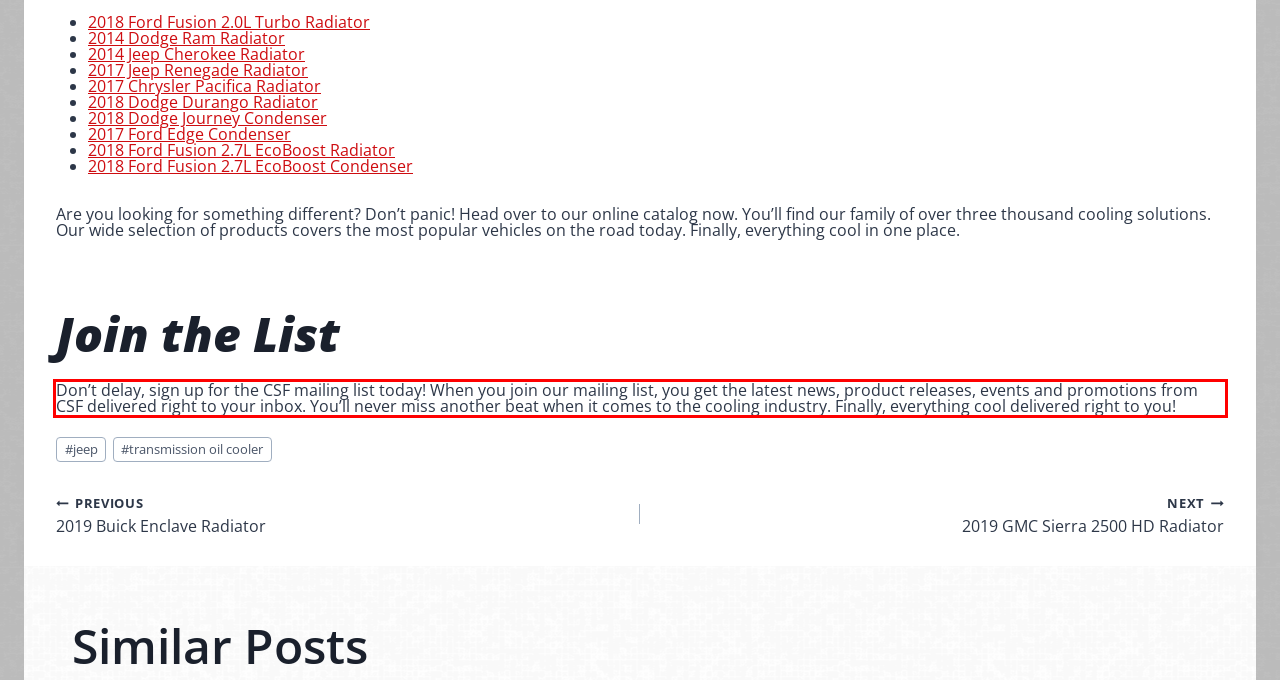Please look at the screenshot provided and find the red bounding box. Extract the text content contained within this bounding box.

Don’t delay, sign up for the CSF mailing list today! When you join our mailing list, you get the latest news, product releases, events and promotions from CSF delivered right to your inbox. You’ll never miss another beat when it comes to the cooling industry. Finally, everything cool delivered right to you!